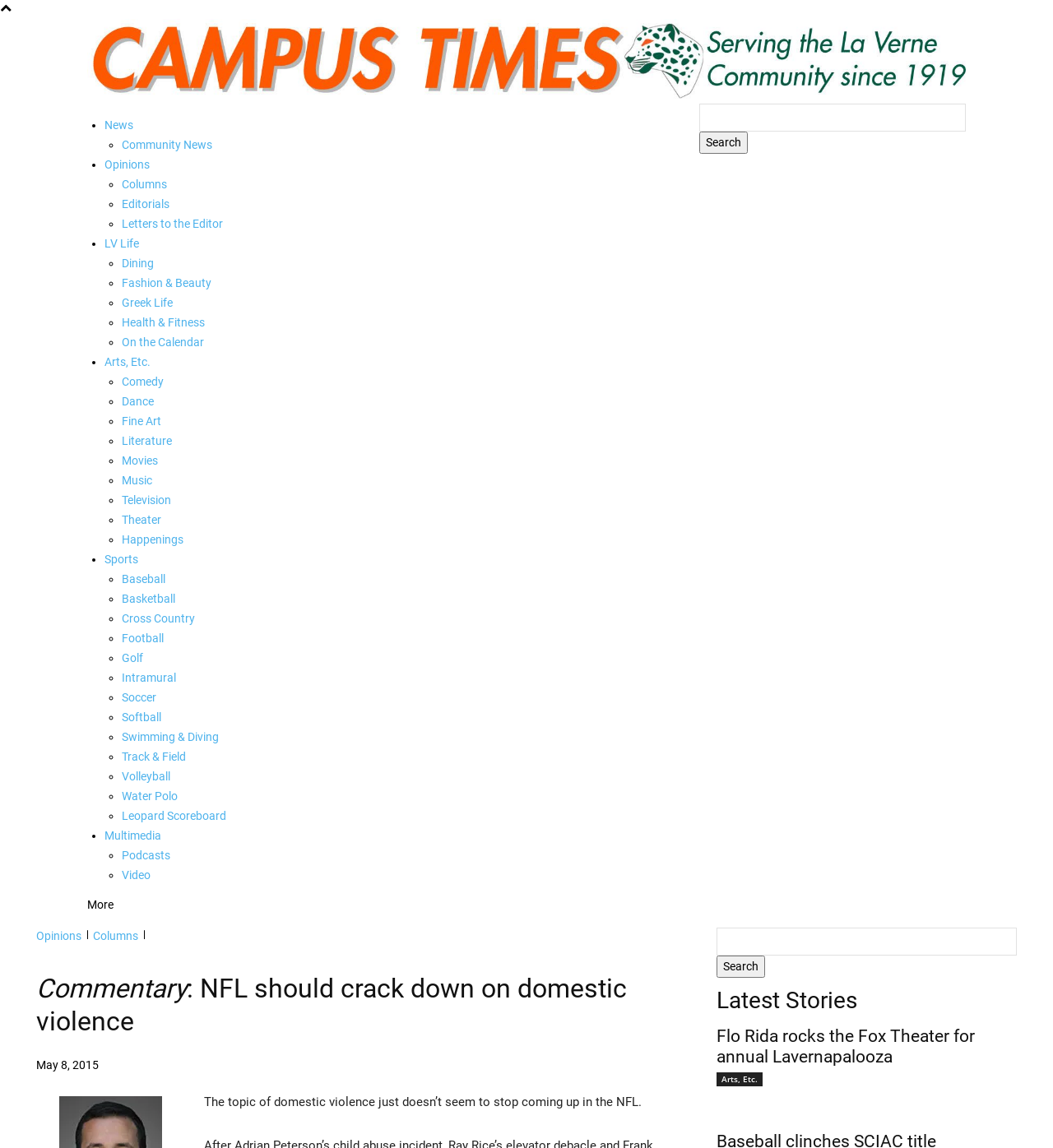Describe every aspect of the webpage in a detailed manner.

This webpage appears to be the online edition of the Campus Times, a university newspaper. At the top, there is a logo and a link to the Campus Times, University of La Verne. Below this, there is a navigation menu with various categories, including News, Opinions, Columns, Editorials, Letters to the Editor, LV Life, and more. Each category has a list of subtopics, represented by list markers, such as • and ◦. These subtopics include specific news sections, like Community News, Dining, Fashion & Beauty, and Sports, as well as entertainment sections, like Comedy, Dance, Fine Art, and Movies.

The main content of the webpage is an opinion piece titled "Commentary: NFL should crack down on domestic violence." The article discusses the topic of domestic violence in the NFL and argues that the league should take a stronger stance against it. The text is divided into paragraphs, making it easy to read and understand.

Overall, the webpage has a clean and organized layout, with a clear hierarchy of information. The navigation menu is easy to use, and the content is well-structured and easy to follow.